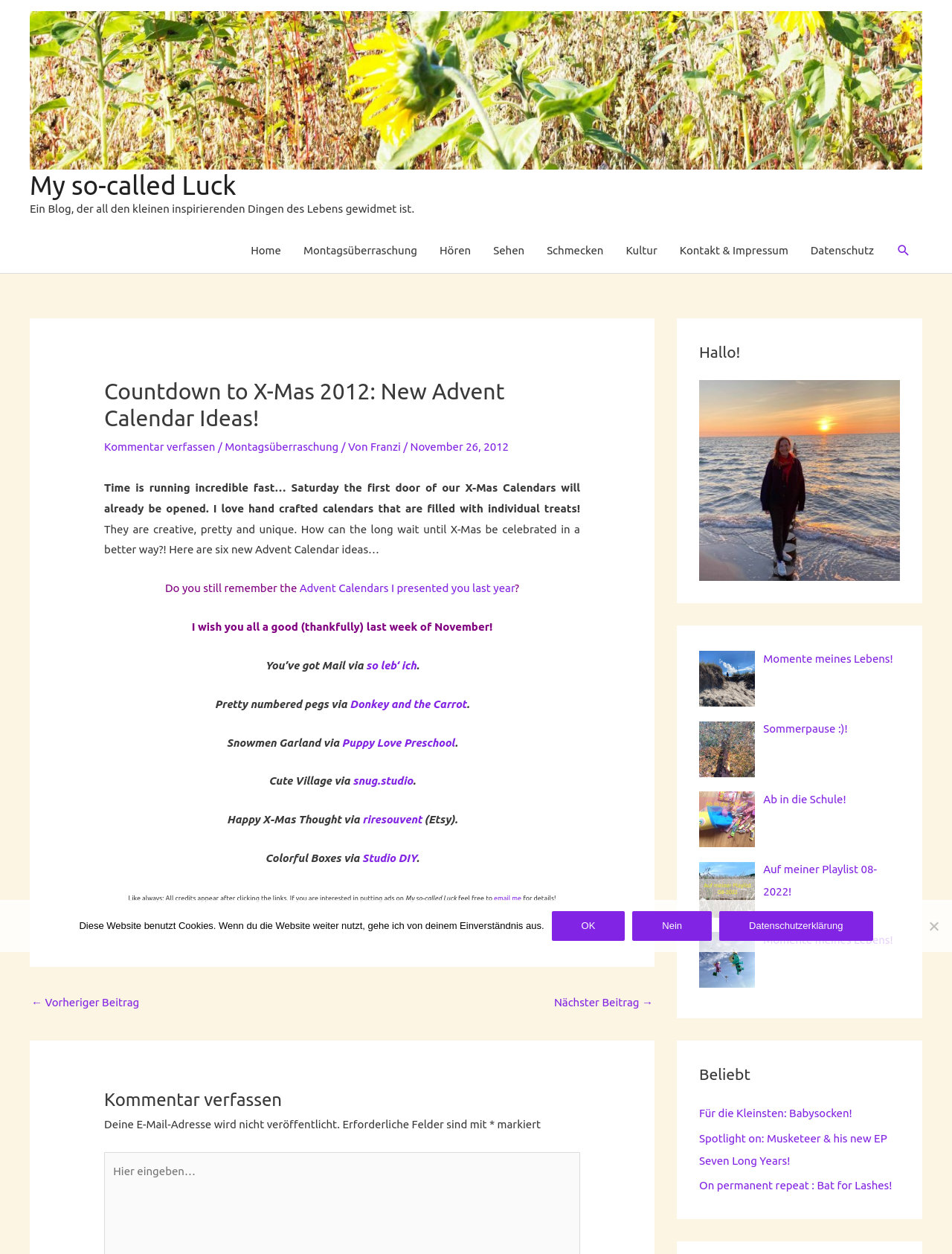Return the bounding box coordinates of the UI element that corresponds to this description: "Montagsüberraschung". The coordinates must be given as four float numbers in the range of 0 and 1, [left, top, right, bottom].

[0.307, 0.182, 0.45, 0.218]